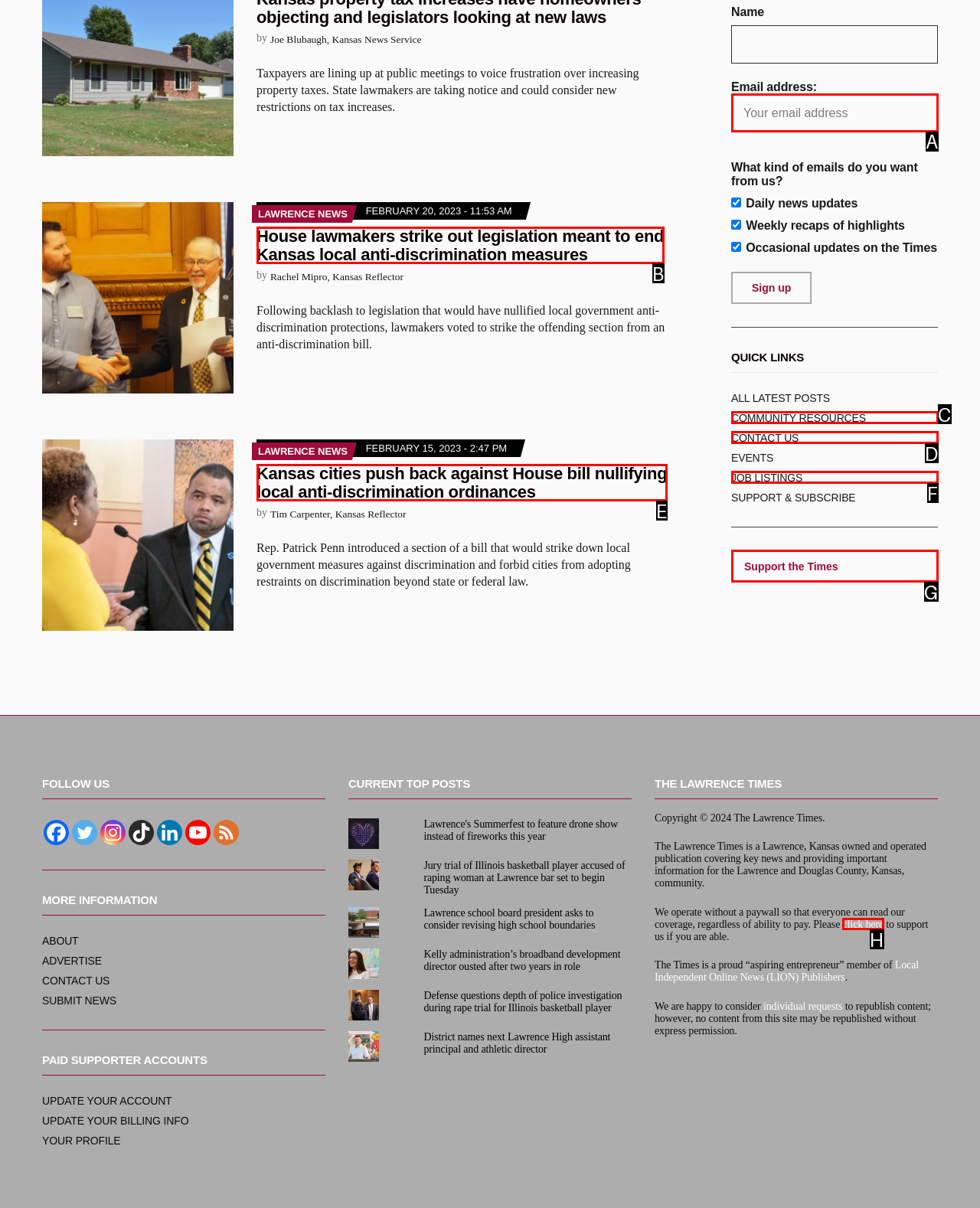Using the given description: Contact us, identify the HTML element that corresponds best. Answer with the letter of the correct option from the available choices.

D